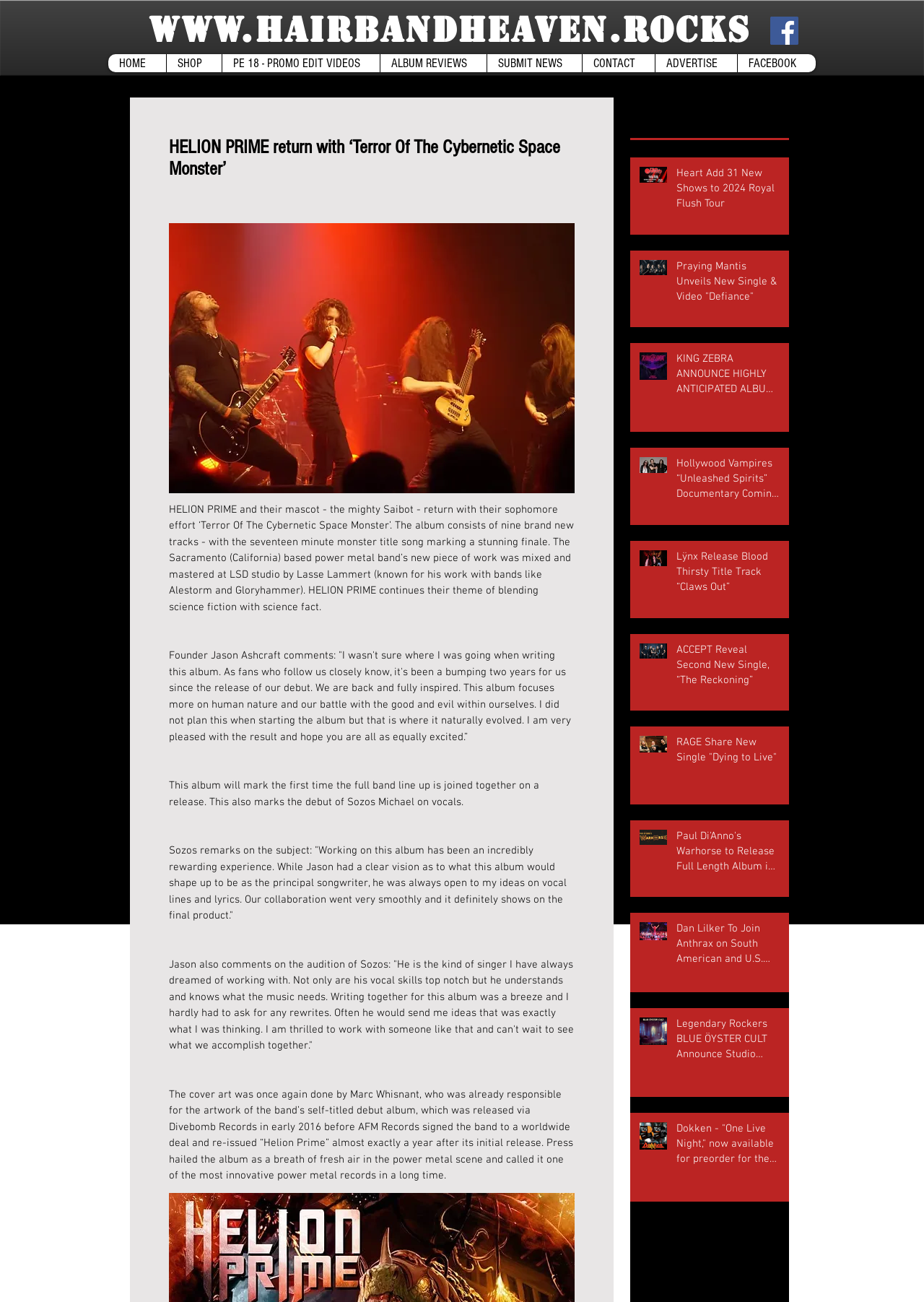Locate the bounding box of the UI element based on this description: "CONTACT". Provide four float numbers between 0 and 1 as [left, top, right, bottom].

[0.63, 0.042, 0.709, 0.055]